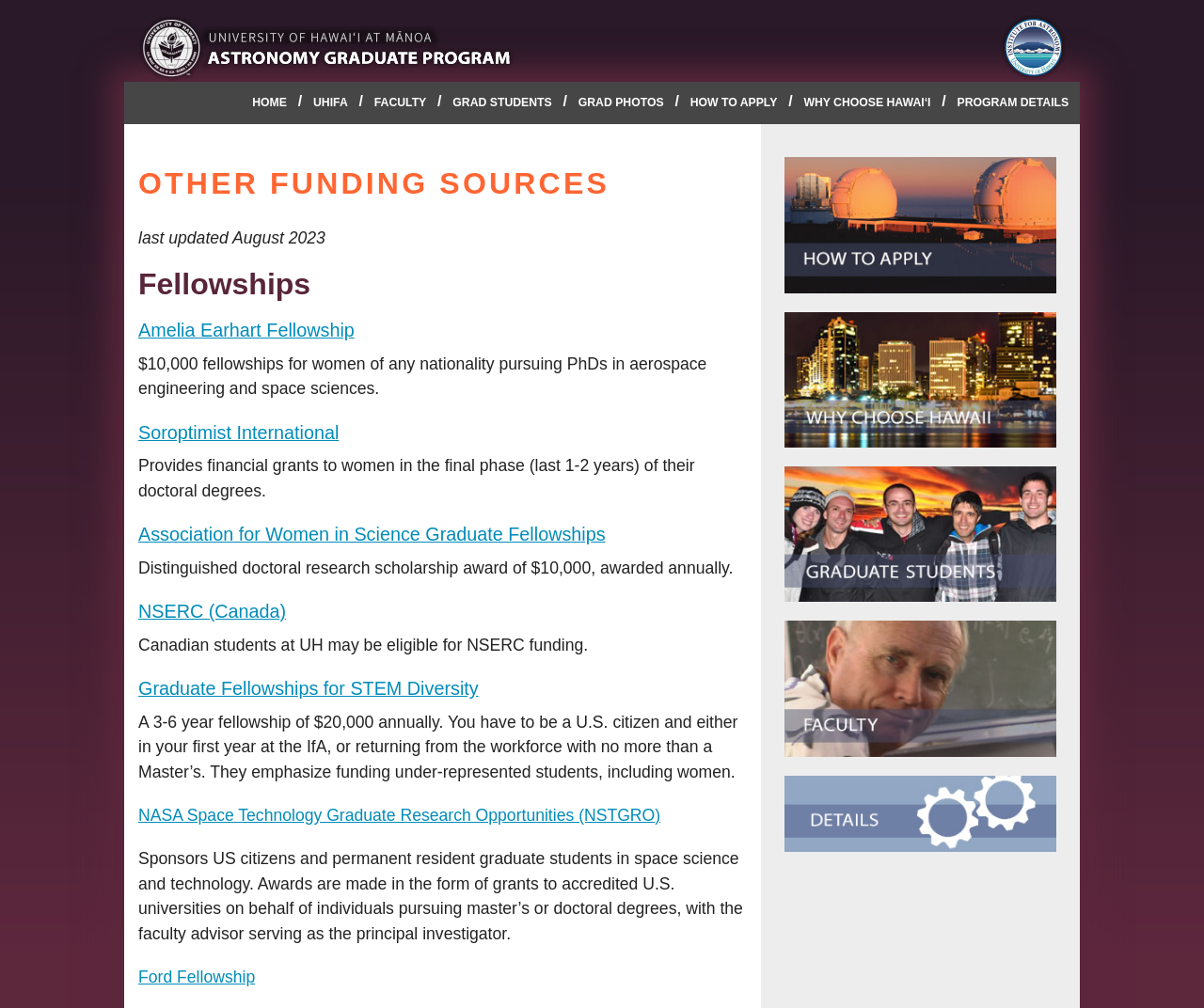Give an in-depth explanation of the webpage layout and content.

This webpage is about the Graduate Program at the University of Hawaii Institute for Astronomy, specifically focusing on other funding sources for graduate students. At the top left corner, there is a link to the "Graduate Program – UHIfA" and an image with the same name. To the right of these elements, there is an image of the "Institute for Astronomy" logo.

Below these top elements, there is a navigation menu with links to "HOME", "UHIFA", "FACULTY", "GRAD STUDENTS", "GRAD PHOTOS", "HOW TO APPLY", "WHY CHOOSE HAWAI‘I", and "PROGRAM DETAILS". These links are arranged horizontally across the page.

The main content of the page is divided into sections, each with a heading and descriptive text. The first section is "OTHER FUNDING SOURCES", followed by "Fellowships" which lists several fellowship opportunities, including the "Amelia Earhart Fellowship", "Soroptimist International", "Association for Women in Science Graduate Fellowships", "NSERC (Canada)", "Graduate Fellowships for STEM Diversity", and "NASA Space Technology Graduate Research Opportunities (NSTGRO)". Each fellowship has a brief description and a link to more information.

To the right of the main content, there is a complementary section with links to "How to Apply", "Why Choose Hawaii", "Graduate Students", "Faculty", and "Details", each accompanied by an image.

Overall, the webpage provides information on various funding sources for graduate students in the astronomy program at the University of Hawaii, along with links to related resources and information about the program itself.